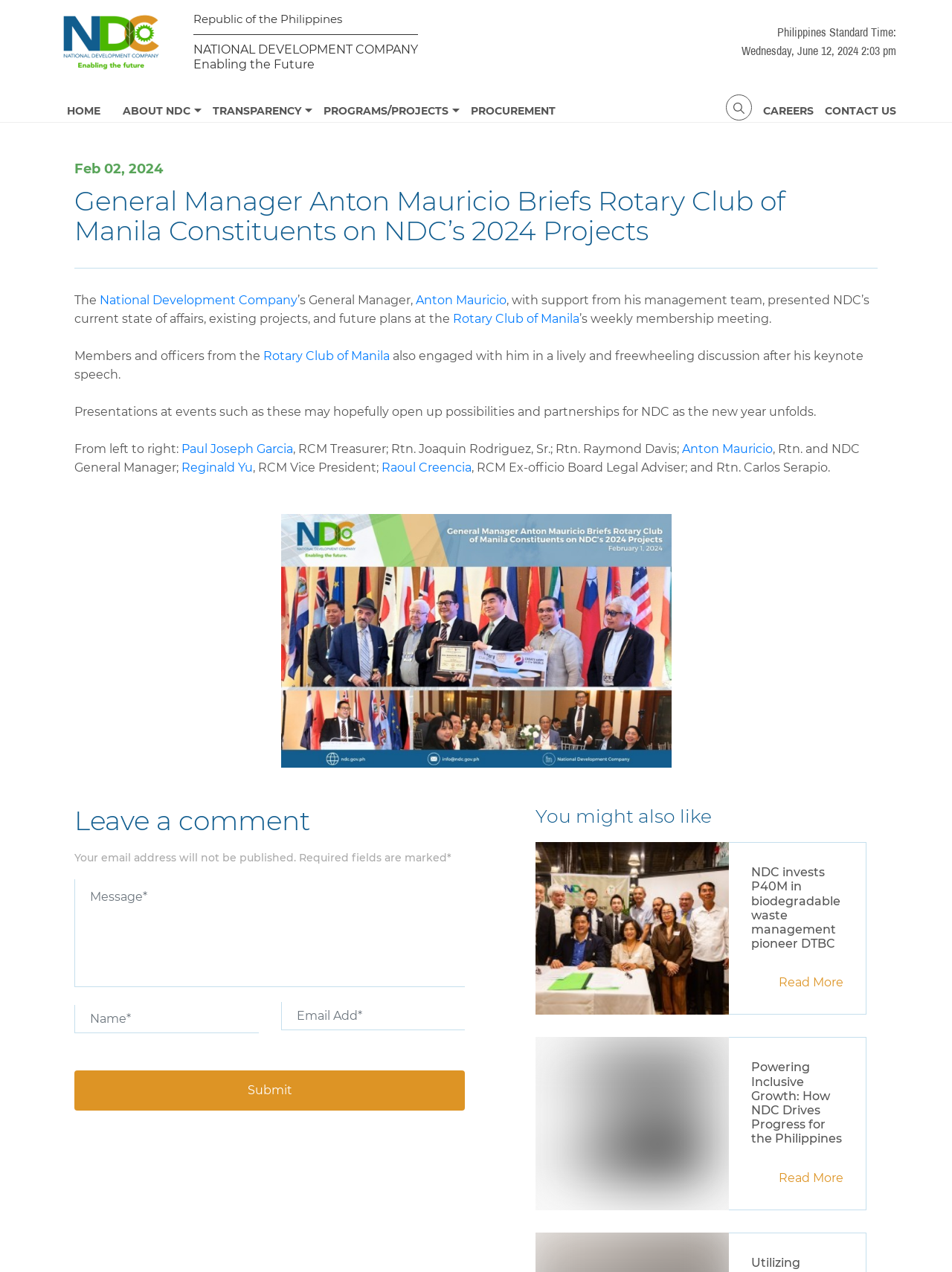Can you give a comprehensive explanation to the question given the content of the image?
What is the topic of the article below the main article?

The webpage has a section below the main article that suggests other articles that the reader might be interested in, and one of the articles is titled 'NDC invests P40M in biodegradable waste management pioneer DTBC'.